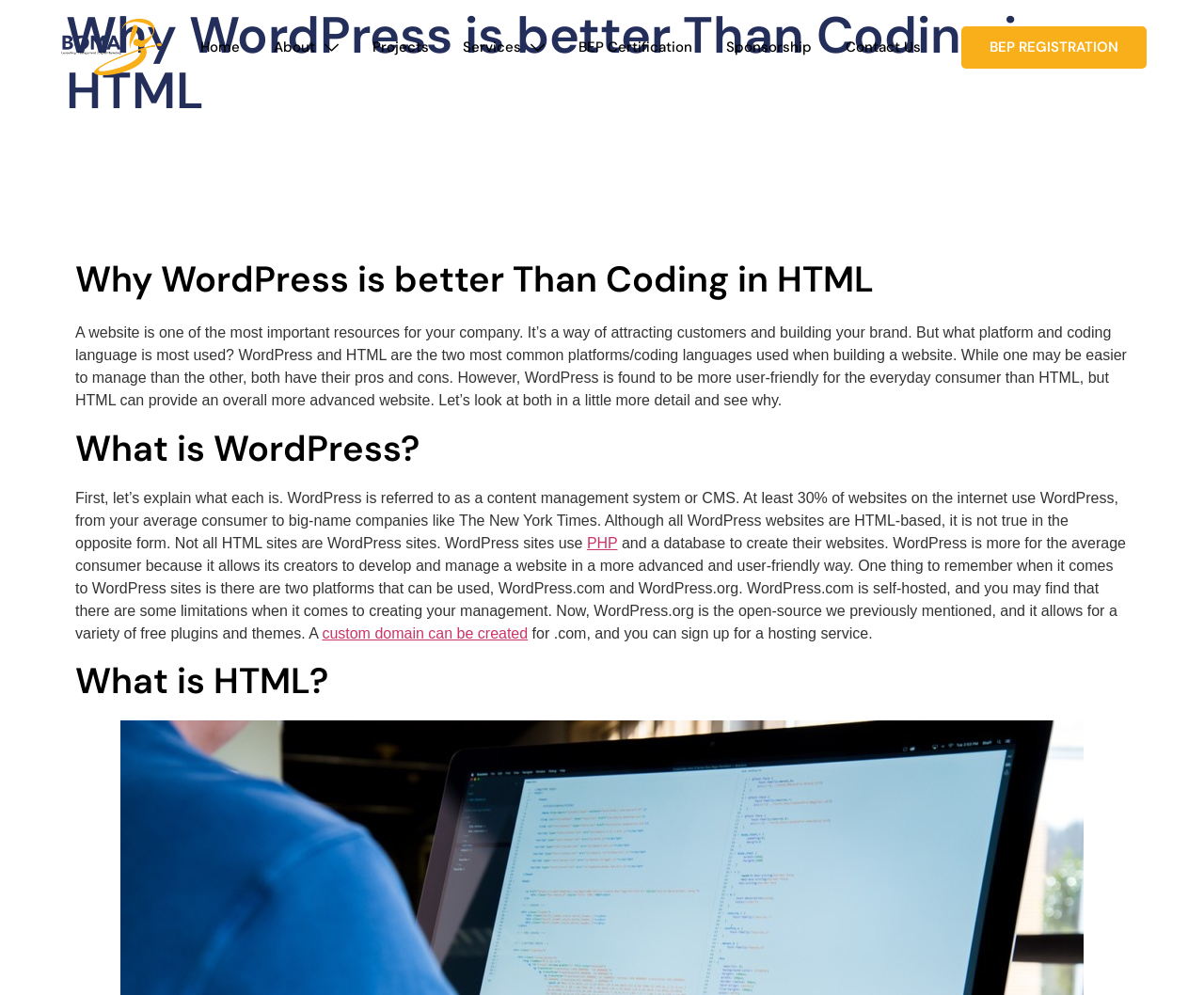Please answer the following question using a single word or phrase: 
What is WordPress.org?

open-source